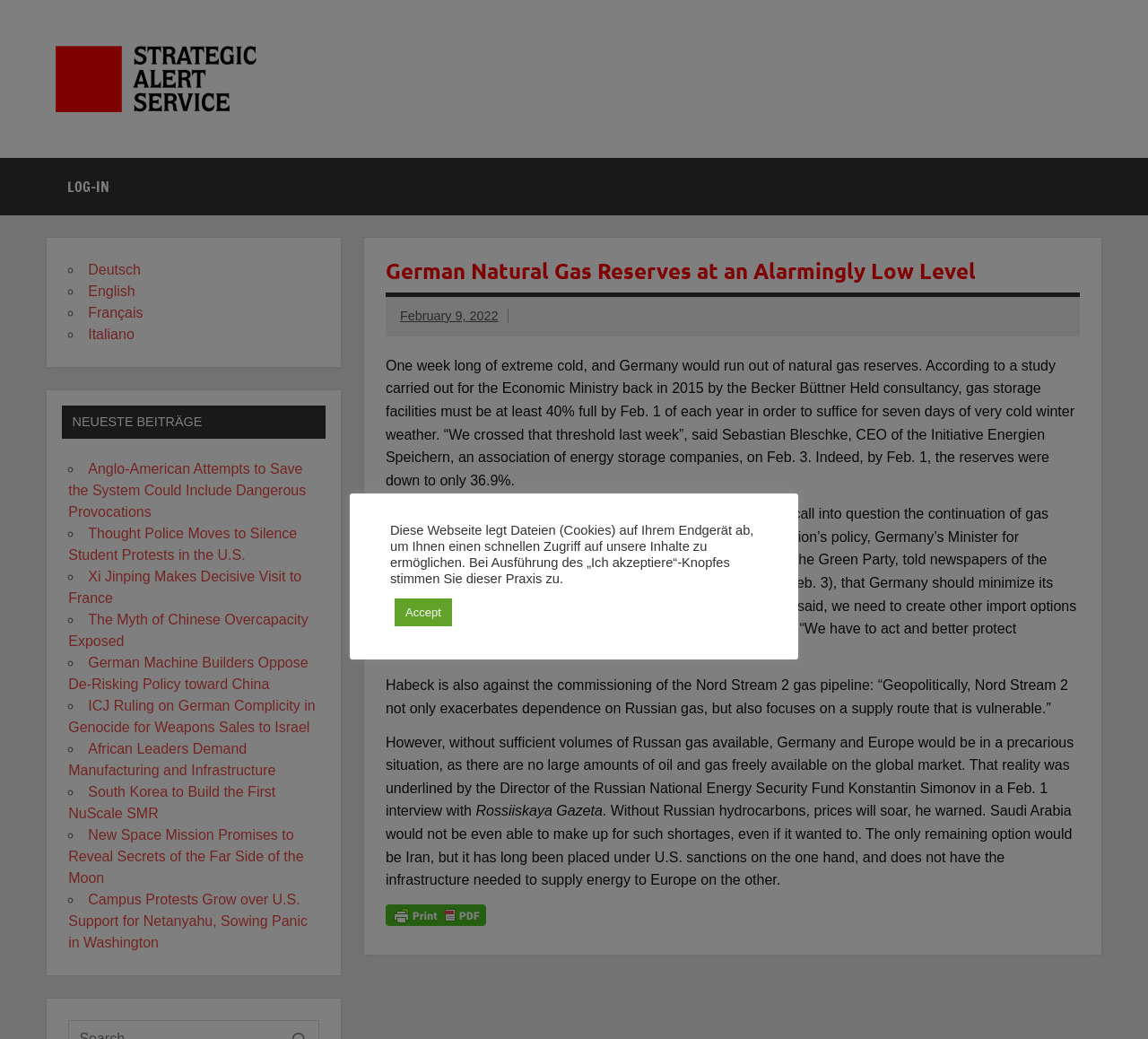Please locate the bounding box coordinates of the element that should be clicked to complete the given instruction: "View the latest news in Deutsch".

[0.077, 0.252, 0.123, 0.267]